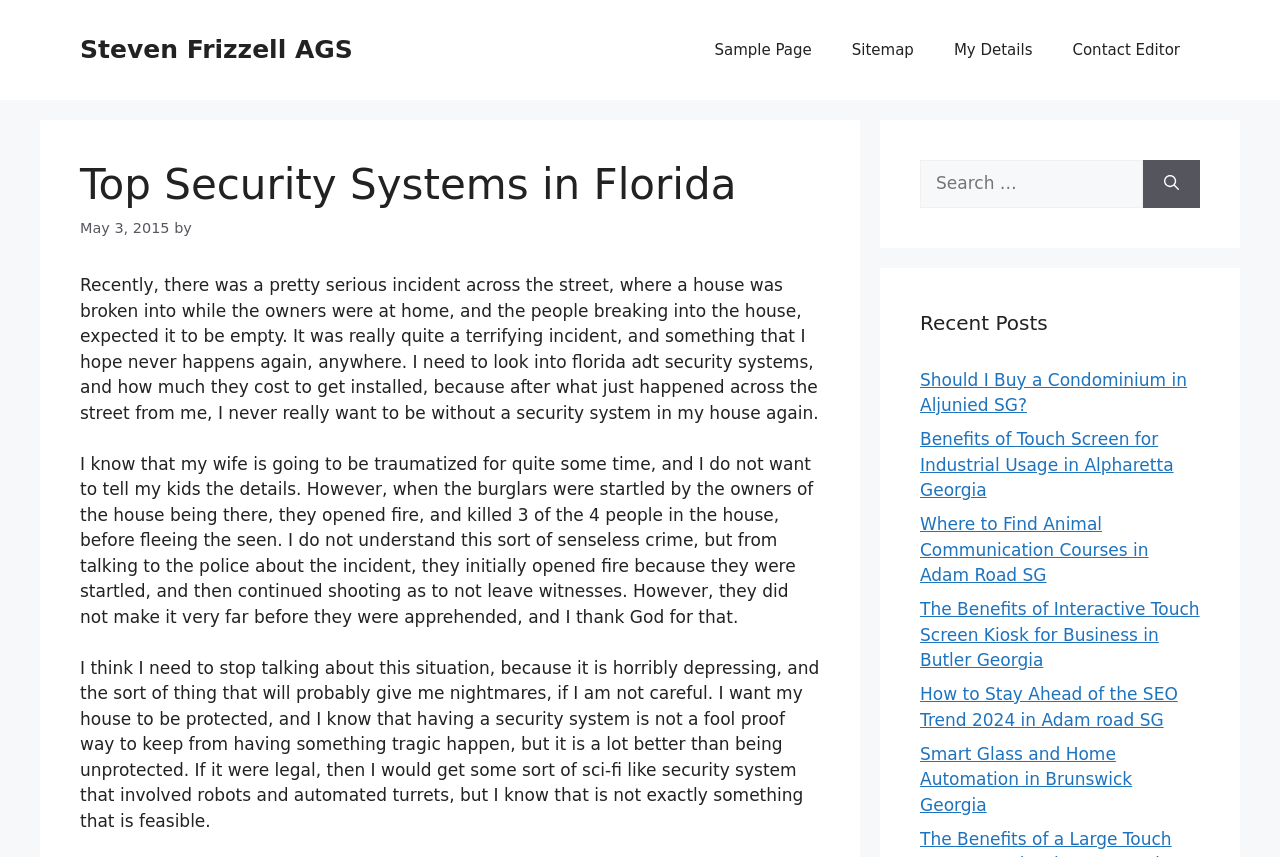Please locate the bounding box coordinates for the element that should be clicked to achieve the following instruction: "Visit the sample page". Ensure the coordinates are given as four float numbers between 0 and 1, i.e., [left, top, right, bottom].

[0.543, 0.023, 0.65, 0.093]